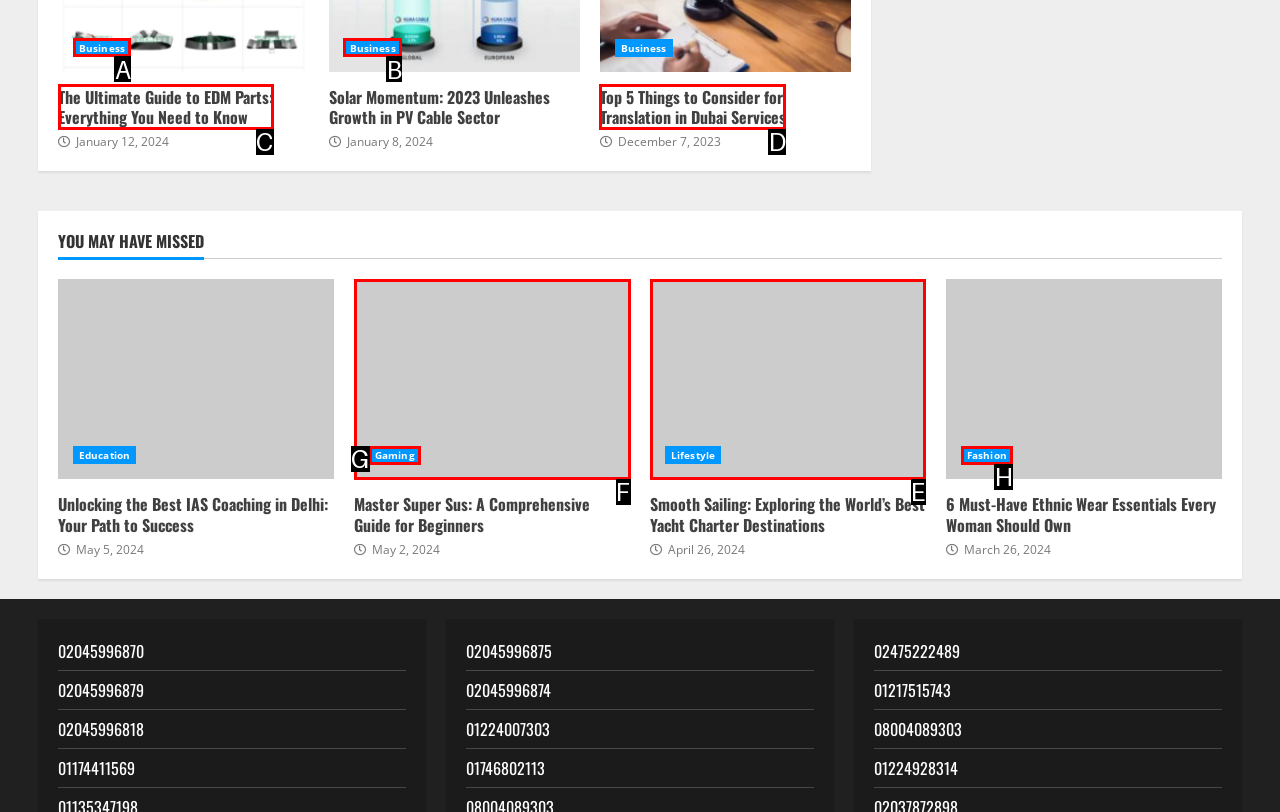Tell me which one HTML element I should click to complete the following instruction: Discover 'Smooth Sailing: Exploring the World’s Best Yacht Charter Destinations'
Answer with the option's letter from the given choices directly.

E